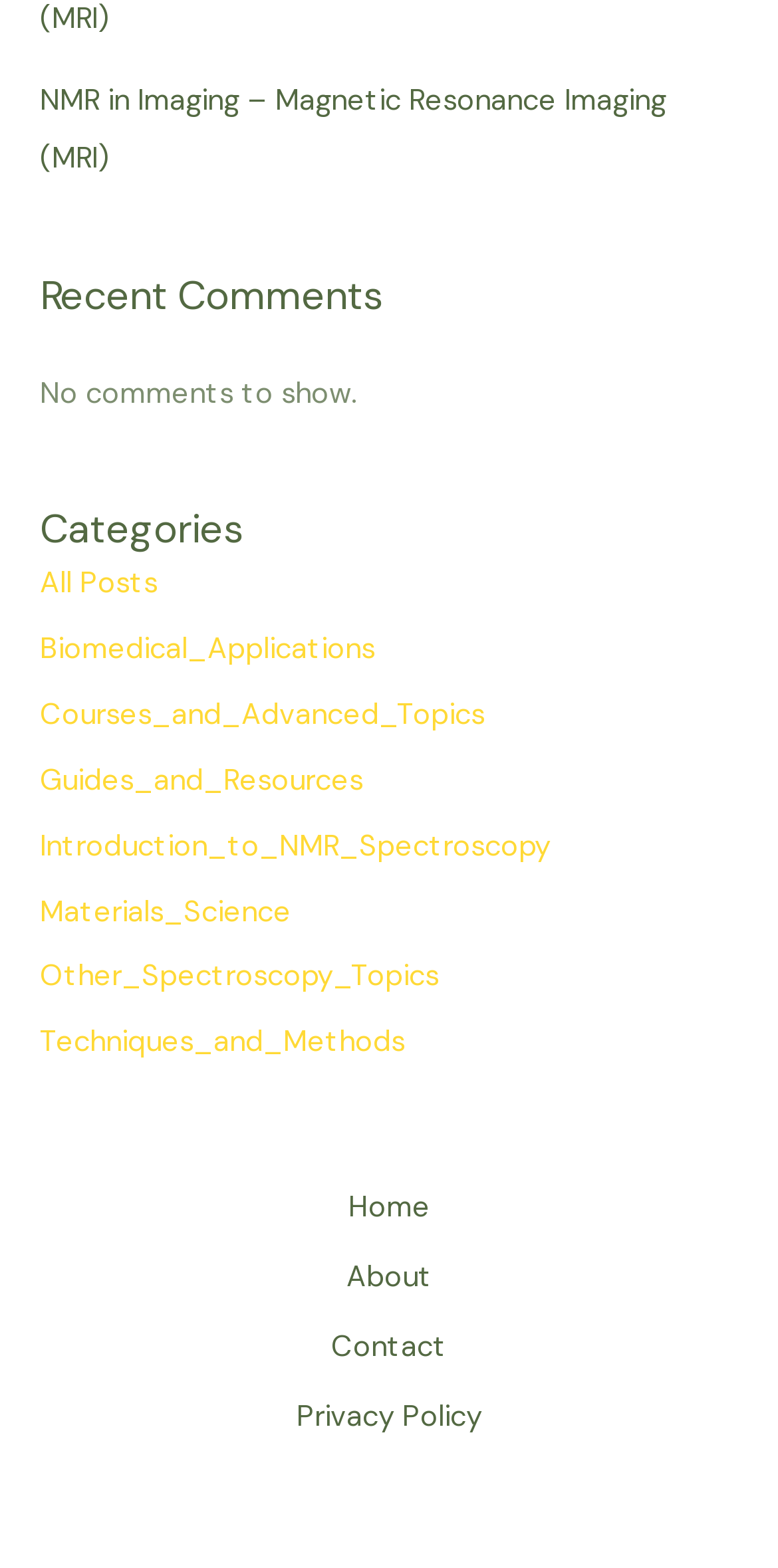Can you provide the bounding box coordinates for the element that should be clicked to implement the instruction: "Go to home page"?

[0.447, 0.756, 0.553, 0.8]